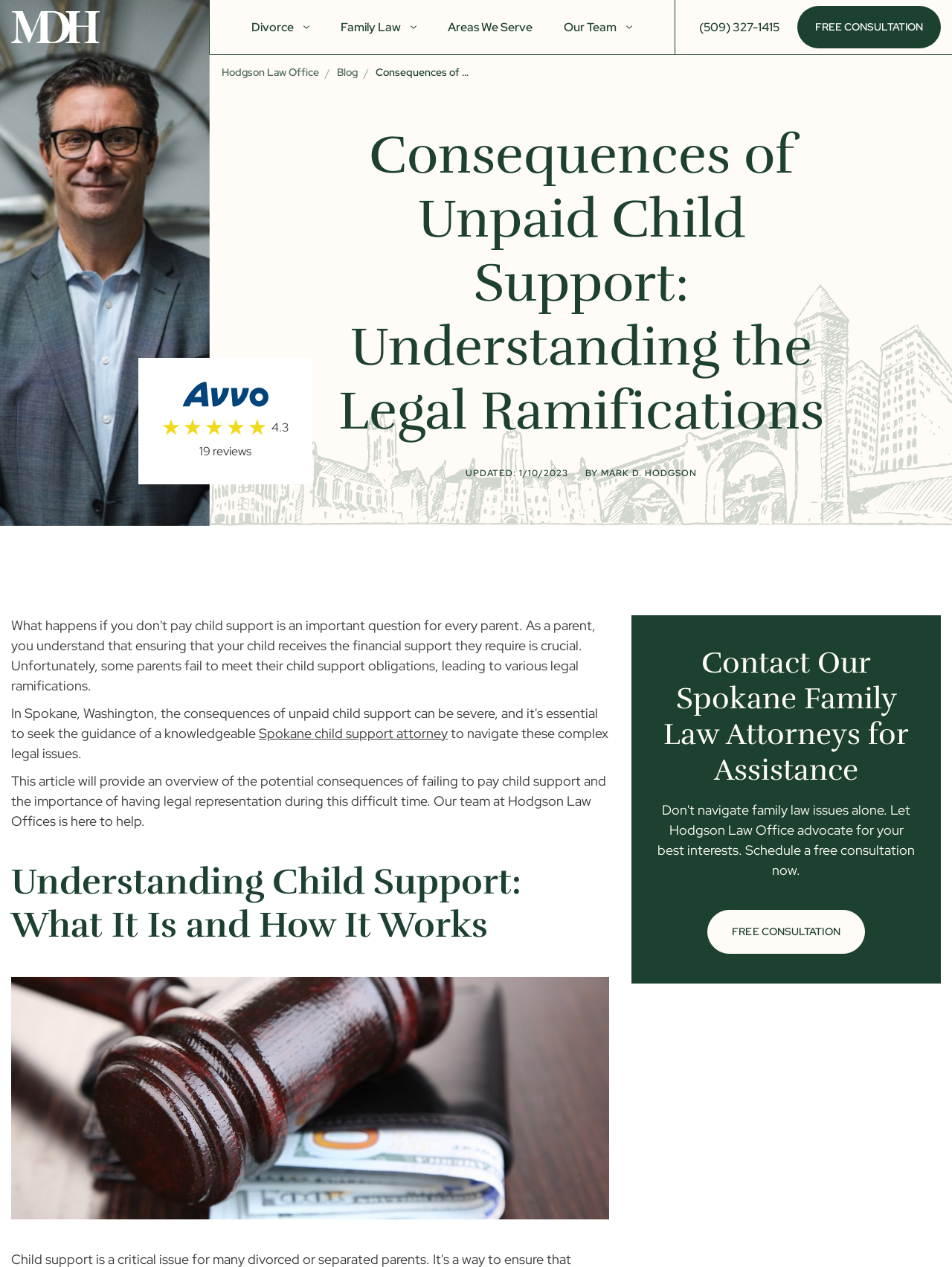Use a single word or phrase to answer the following:
What is the rating of the law office based on reviews?

4.3